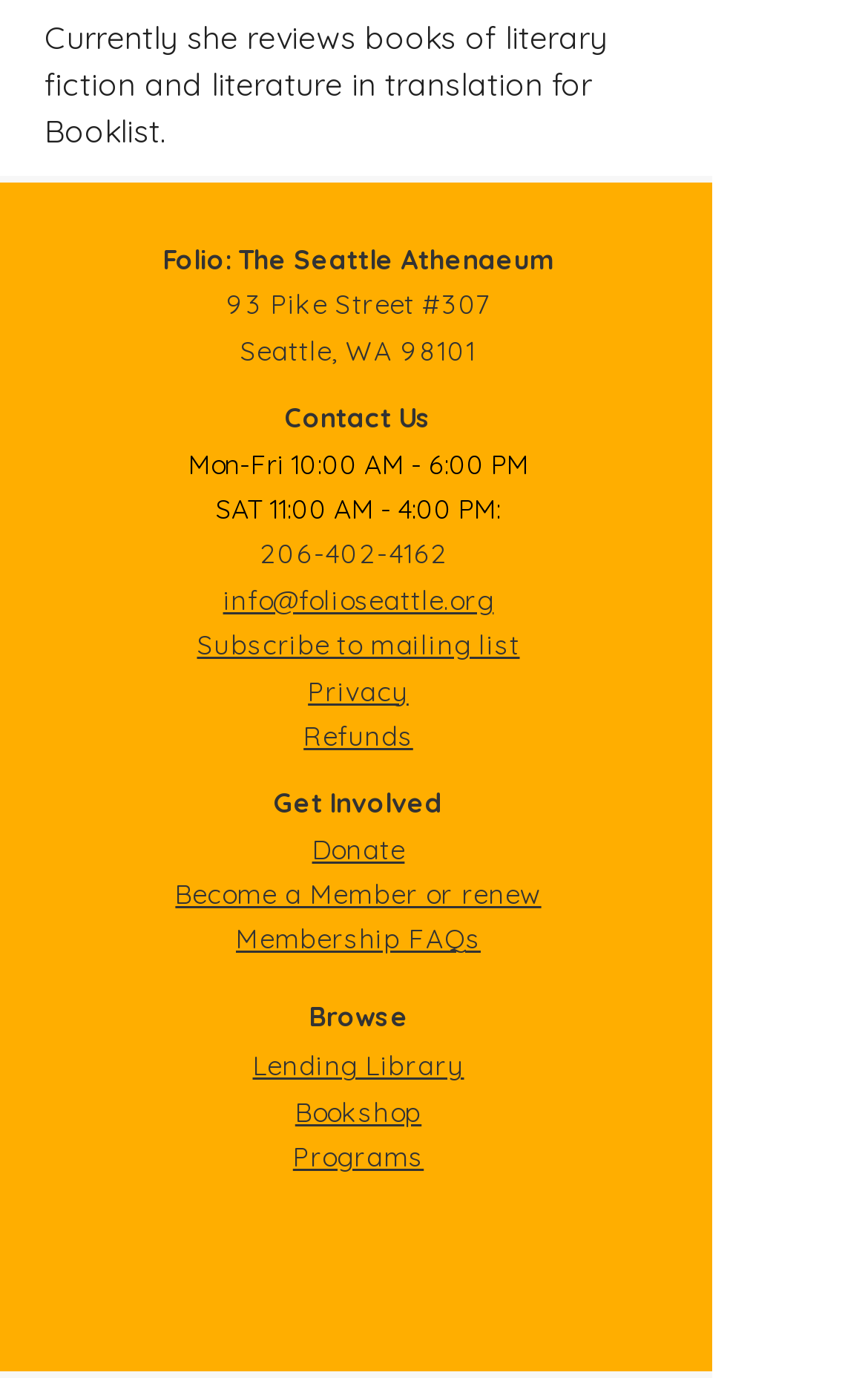Identify the bounding box coordinates for the UI element described as follows: Membership FAQs. Use the format (top-left x, top-left y, bottom-right x, bottom-right y) and ensure all values are floating point numbers between 0 and 1.

[0.272, 0.67, 0.554, 0.694]